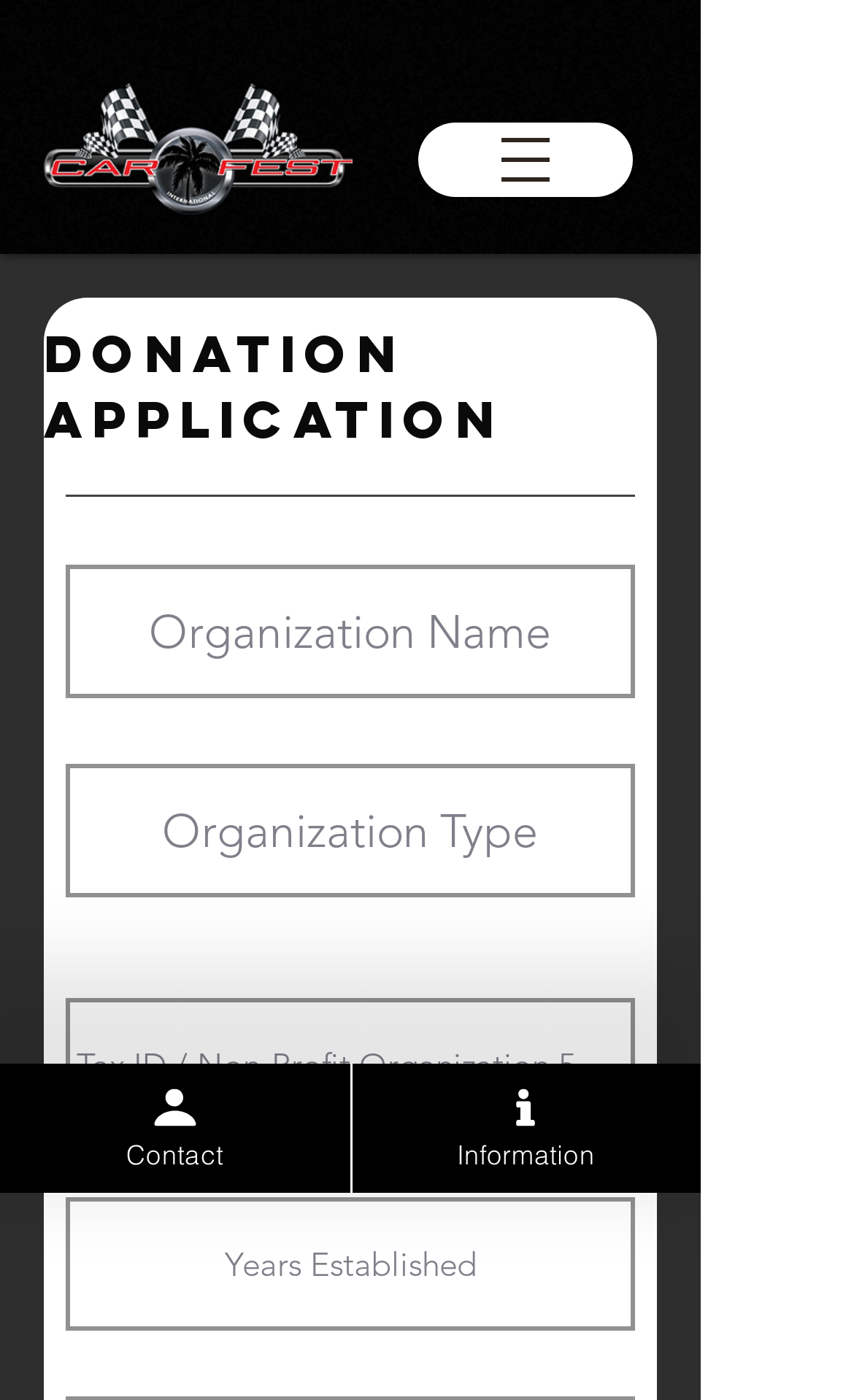Determine the coordinates of the bounding box that should be clicked to complete the instruction: "Upload organization logo". The coordinates should be represented by four float numbers between 0 and 1: [left, top, right, bottom].

[0.051, 0.059, 0.413, 0.153]